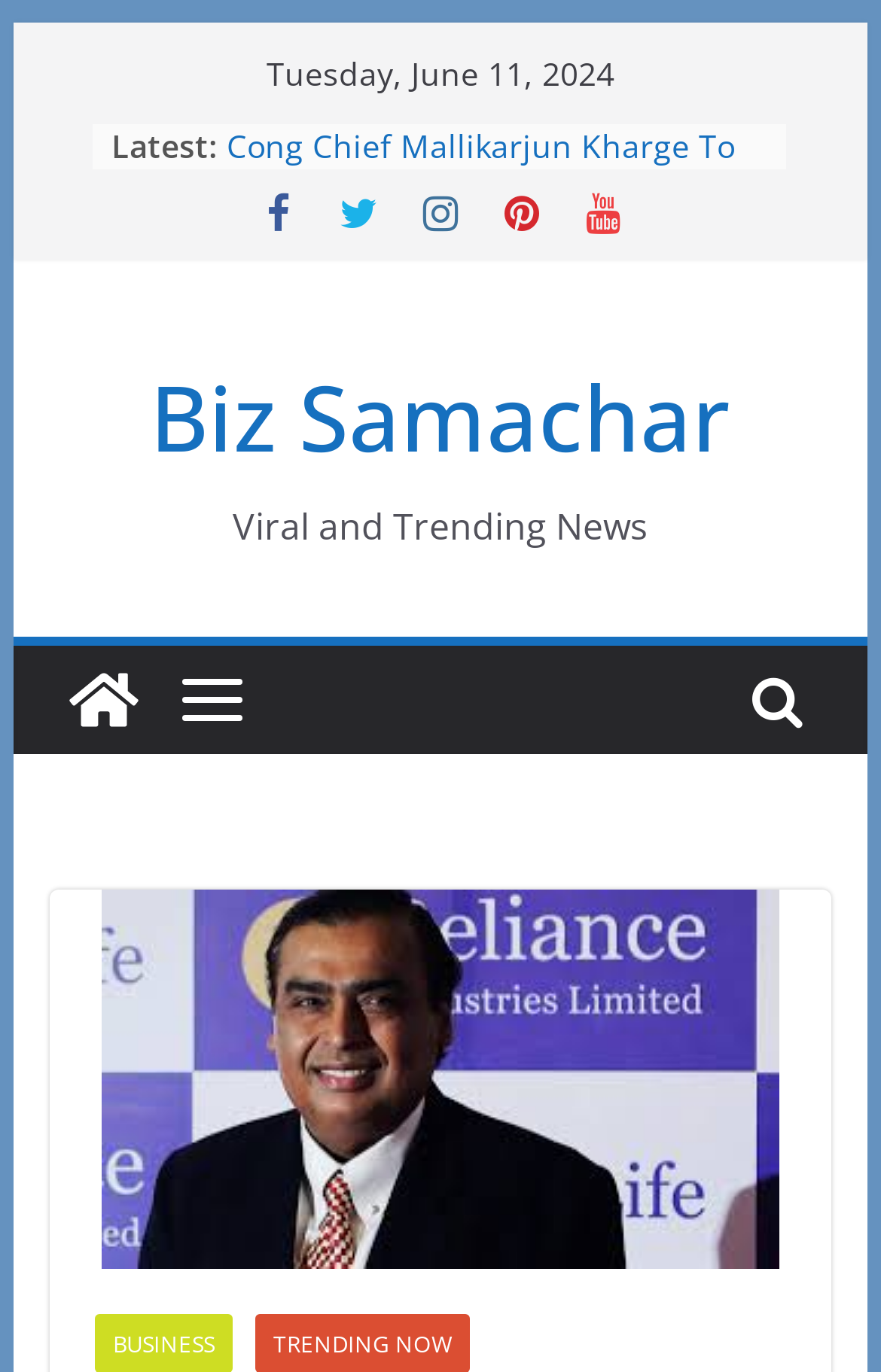What is the purpose of the links with icons?
Look at the image and respond with a one-word or short-phrase answer.

Social media sharing